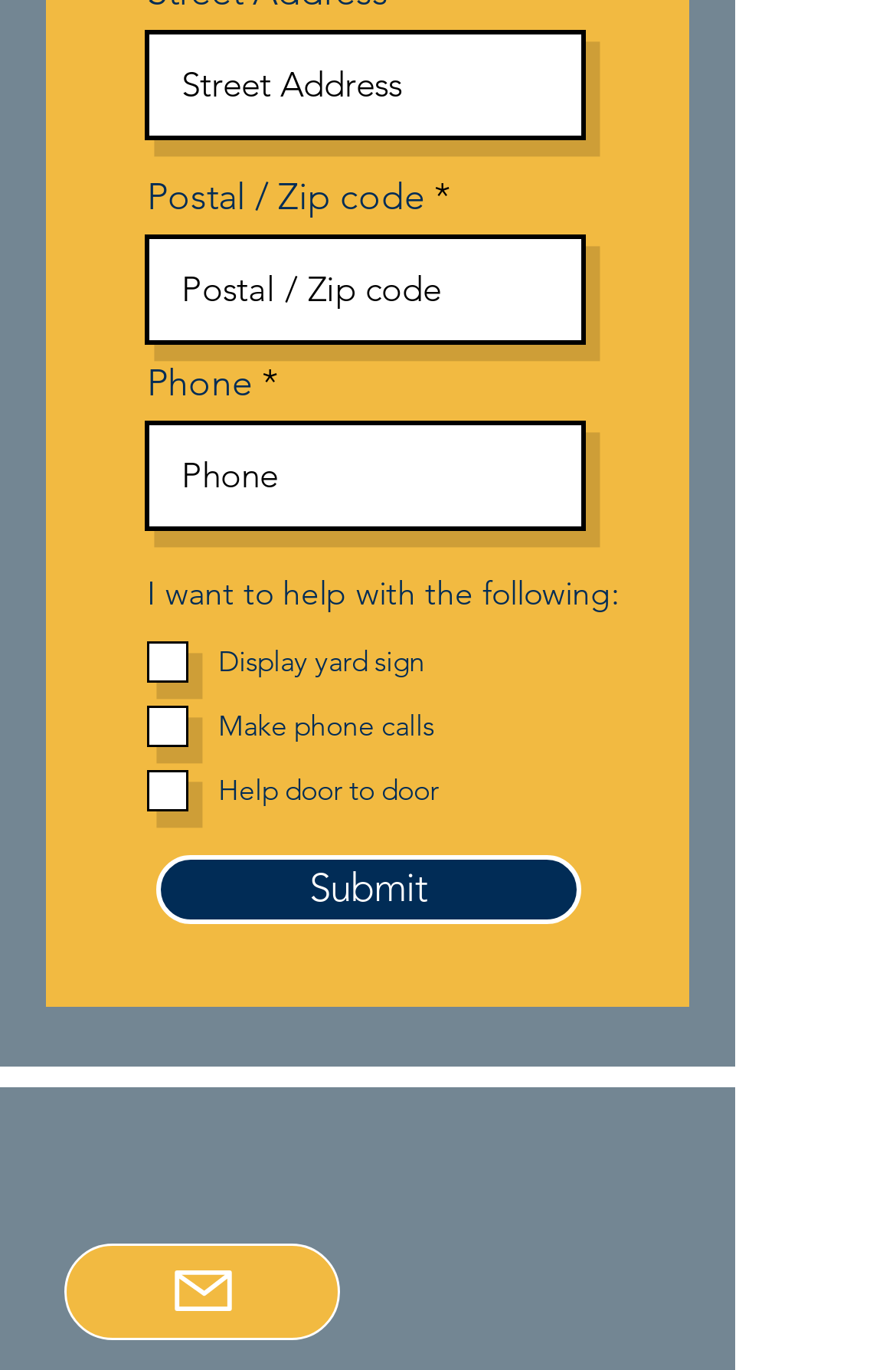Locate the bounding box coordinates of the region to be clicked to comply with the following instruction: "Click submit". The coordinates must be four float numbers between 0 and 1, in the form [left, top, right, bottom].

[0.174, 0.624, 0.649, 0.674]